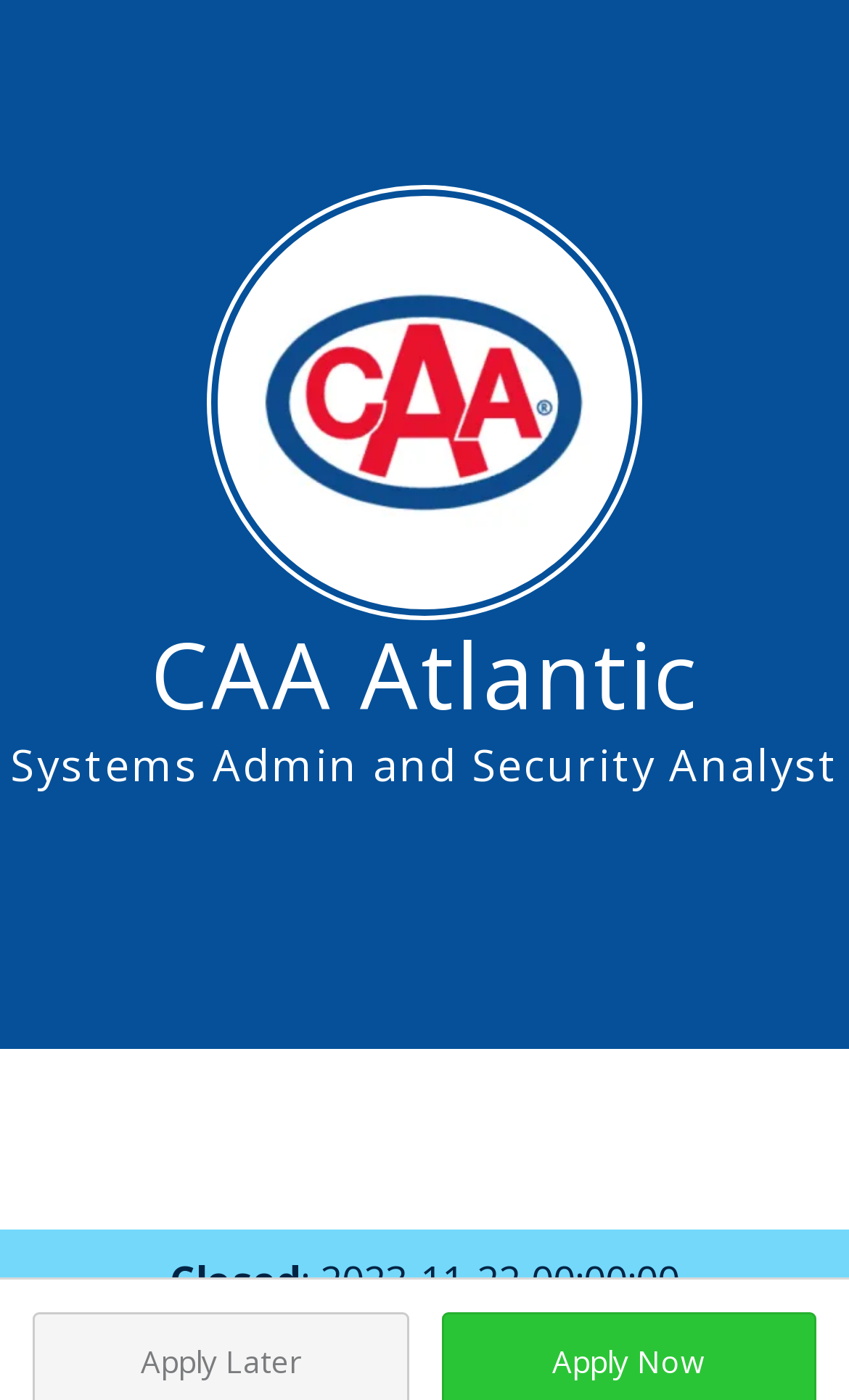Can you extract the primary headline text from the webpage?

CAA Atlantic

Systems Admin and Security Analyst